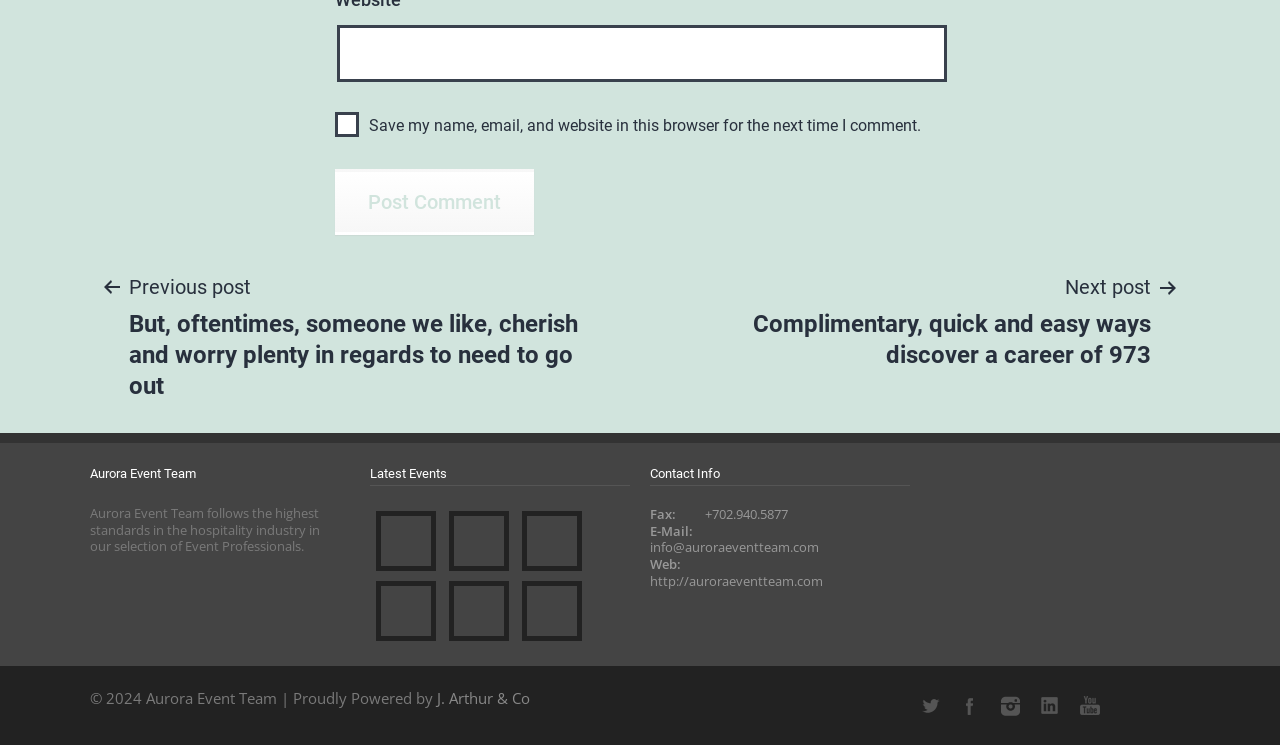Provide your answer in one word or a succinct phrase for the question: 
What is the fax number of the event team?

+702.940.5877